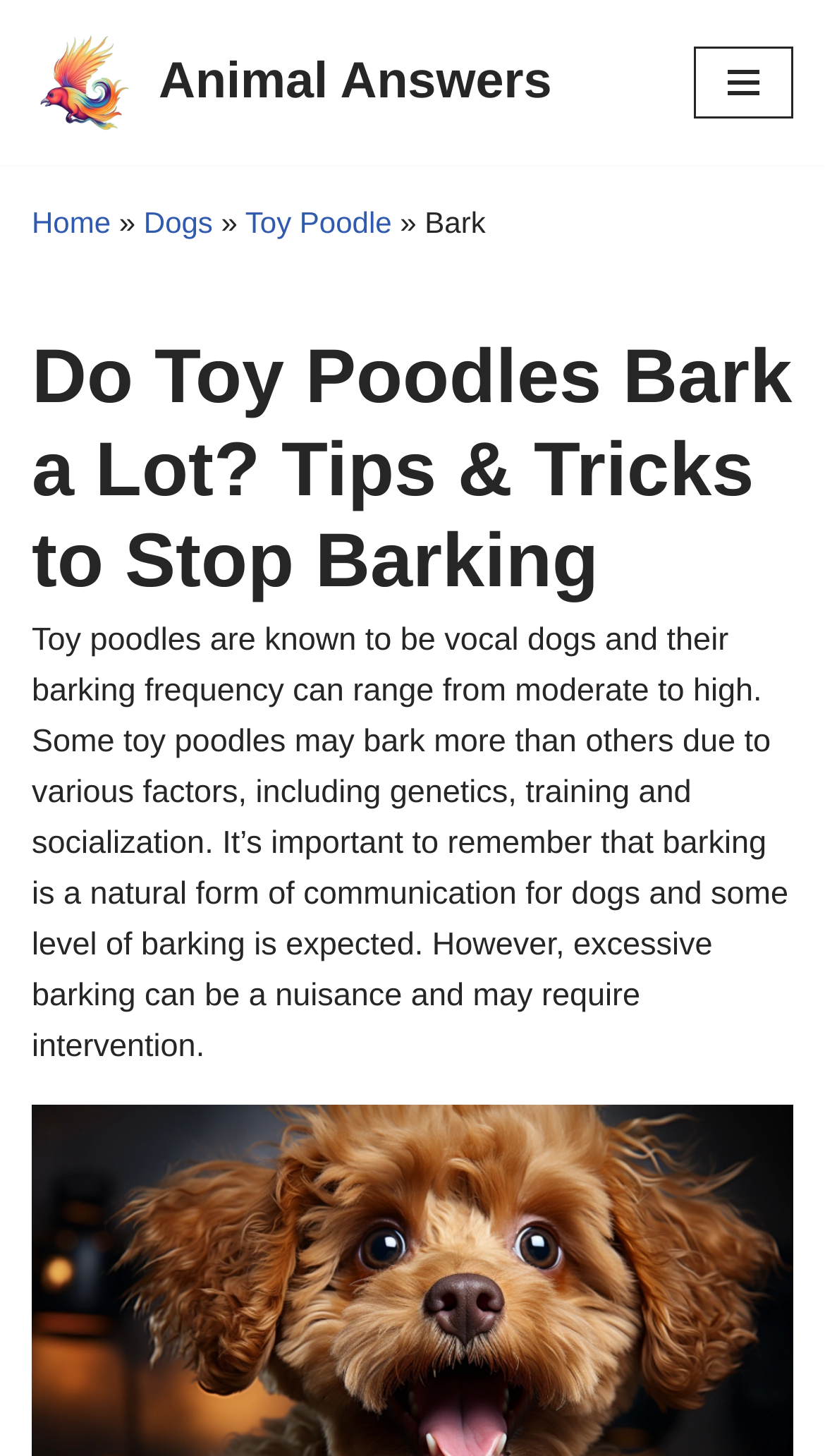Please specify the bounding box coordinates in the format (top-left x, top-left y, bottom-right x, bottom-right y), with all values as floating point numbers between 0 and 1. Identify the bounding box of the UI element described by: Skip to content

[0.0, 0.047, 0.077, 0.076]